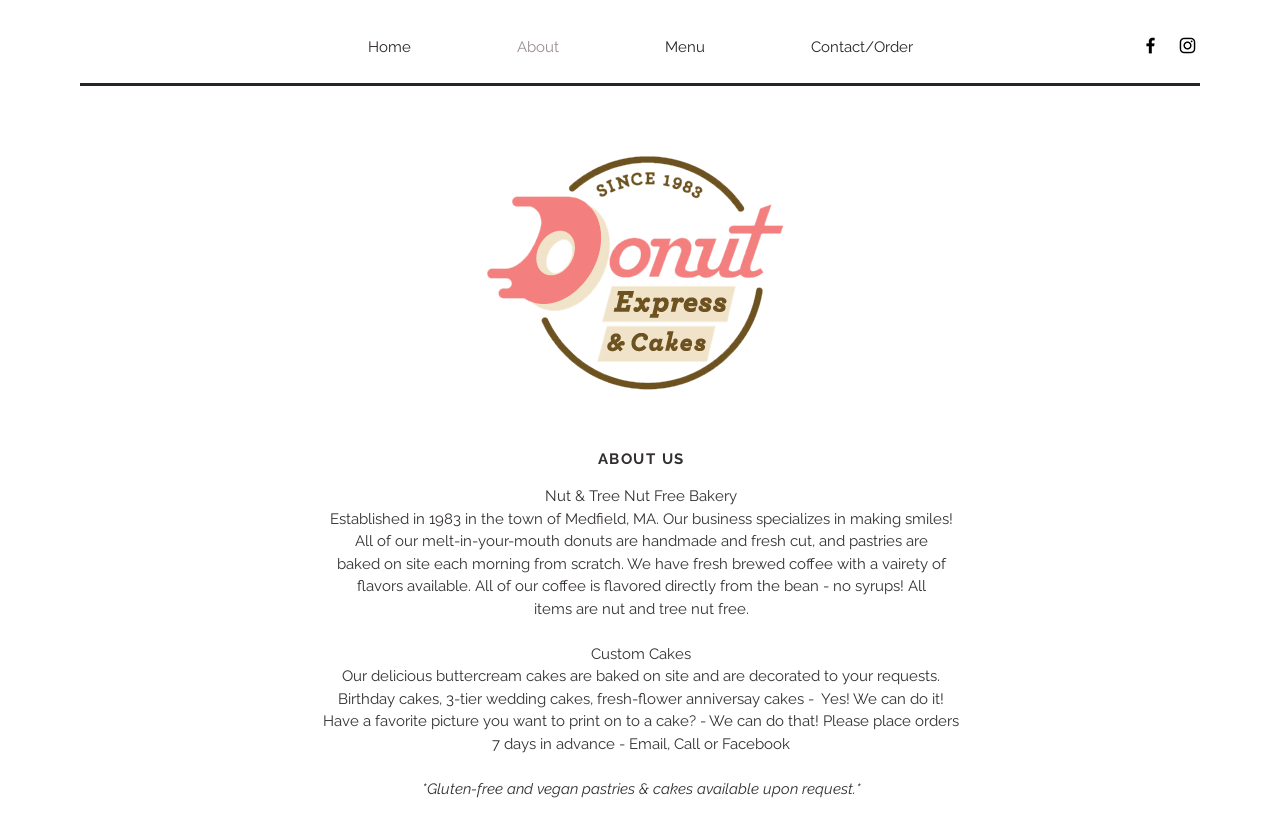Provide the bounding box coordinates, formatted as (top-left x, top-left y, bottom-right x, bottom-right y), with all values being floating point numbers between 0 and 1. Identify the bounding box of the UI element that matches the description: Contact/Order

[0.592, 0.037, 0.755, 0.077]